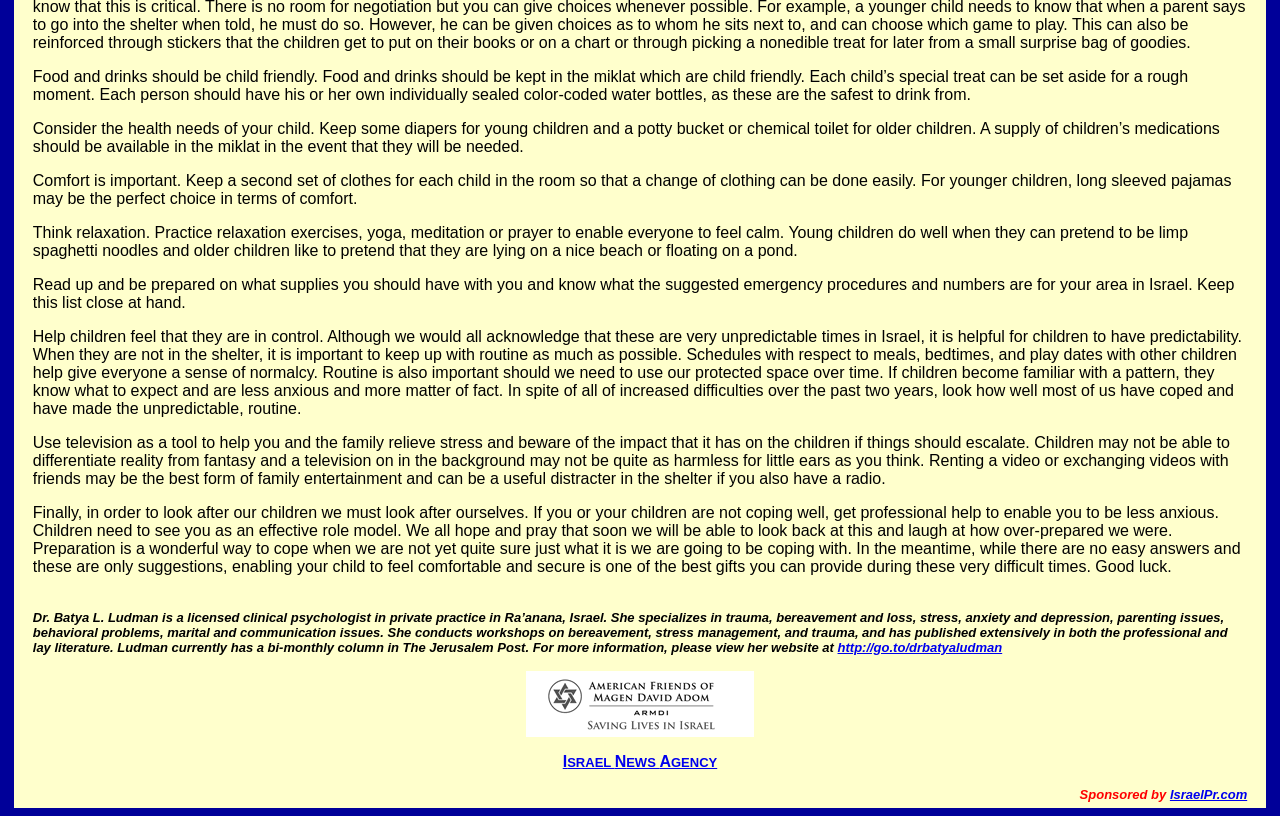What is recommended for relaxation?
Offer a detailed and full explanation in response to the question.

The webpage suggests practicing relaxation exercises, such as yoga, meditation, or prayer, to help individuals feel calm during stressful situations. This is mentioned in the section that discusses the importance of comfort and relaxation.